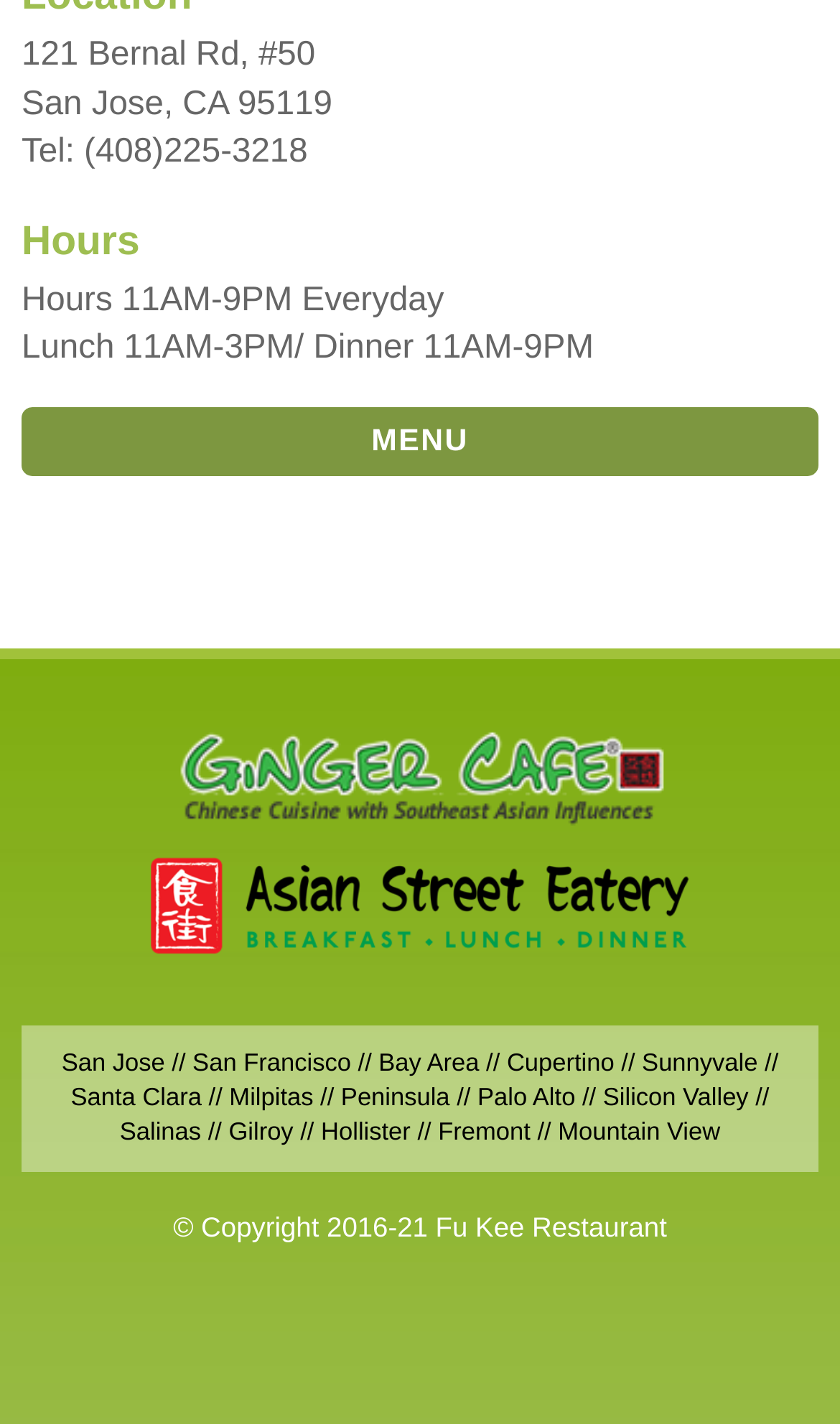Refer to the screenshot and give an in-depth answer to this question: What are the hours of operation?

I found the hours of operation by looking at the static text element with the heading 'Hours', which displays the hours as 'Hours 11AM-9PM Everyday'.